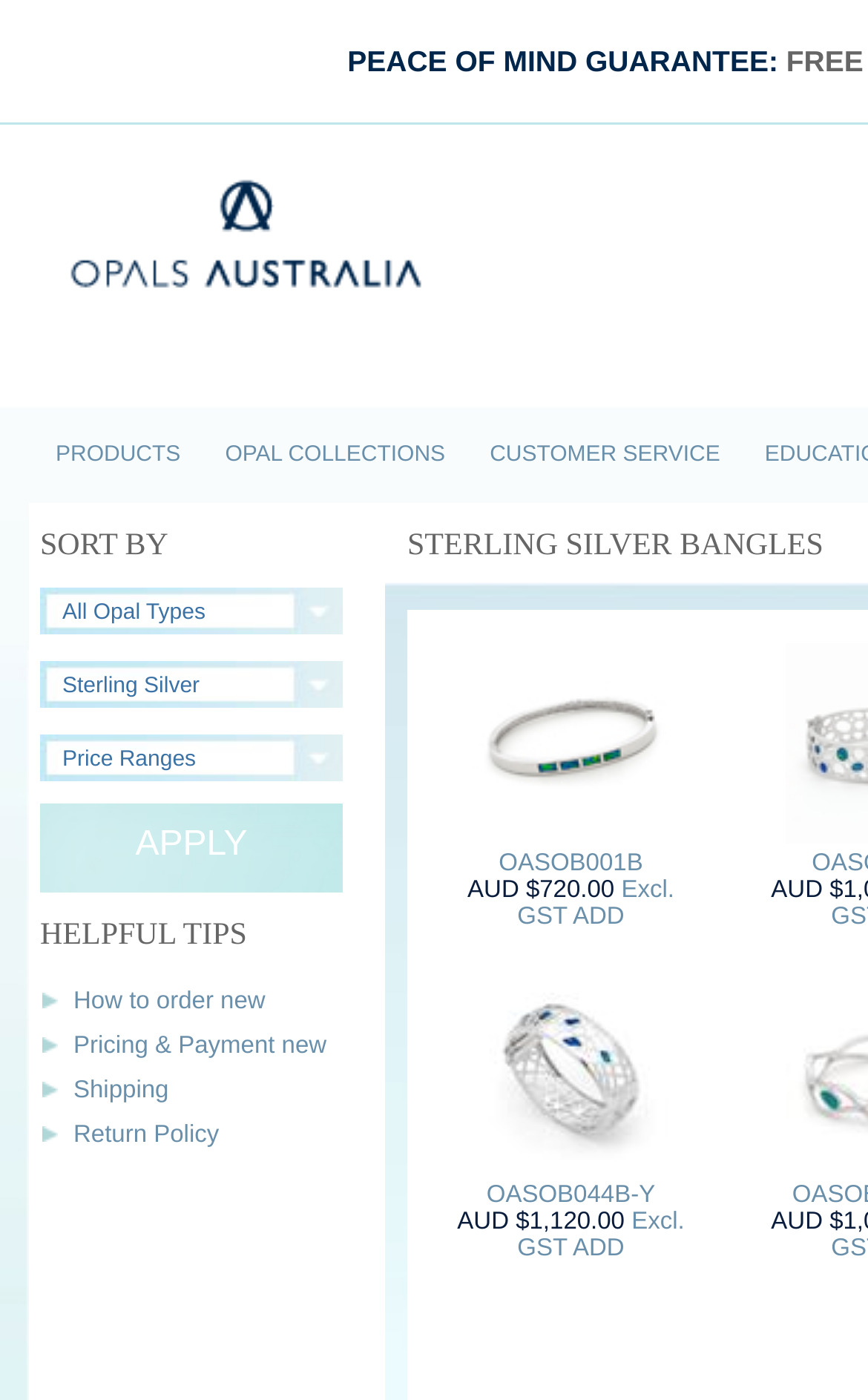Determine the bounding box for the described HTML element: "Excl. GST ADD". Ensure the coordinates are four float numbers between 0 and 1 in the format [left, top, right, bottom].

[0.596, 0.863, 0.789, 0.901]